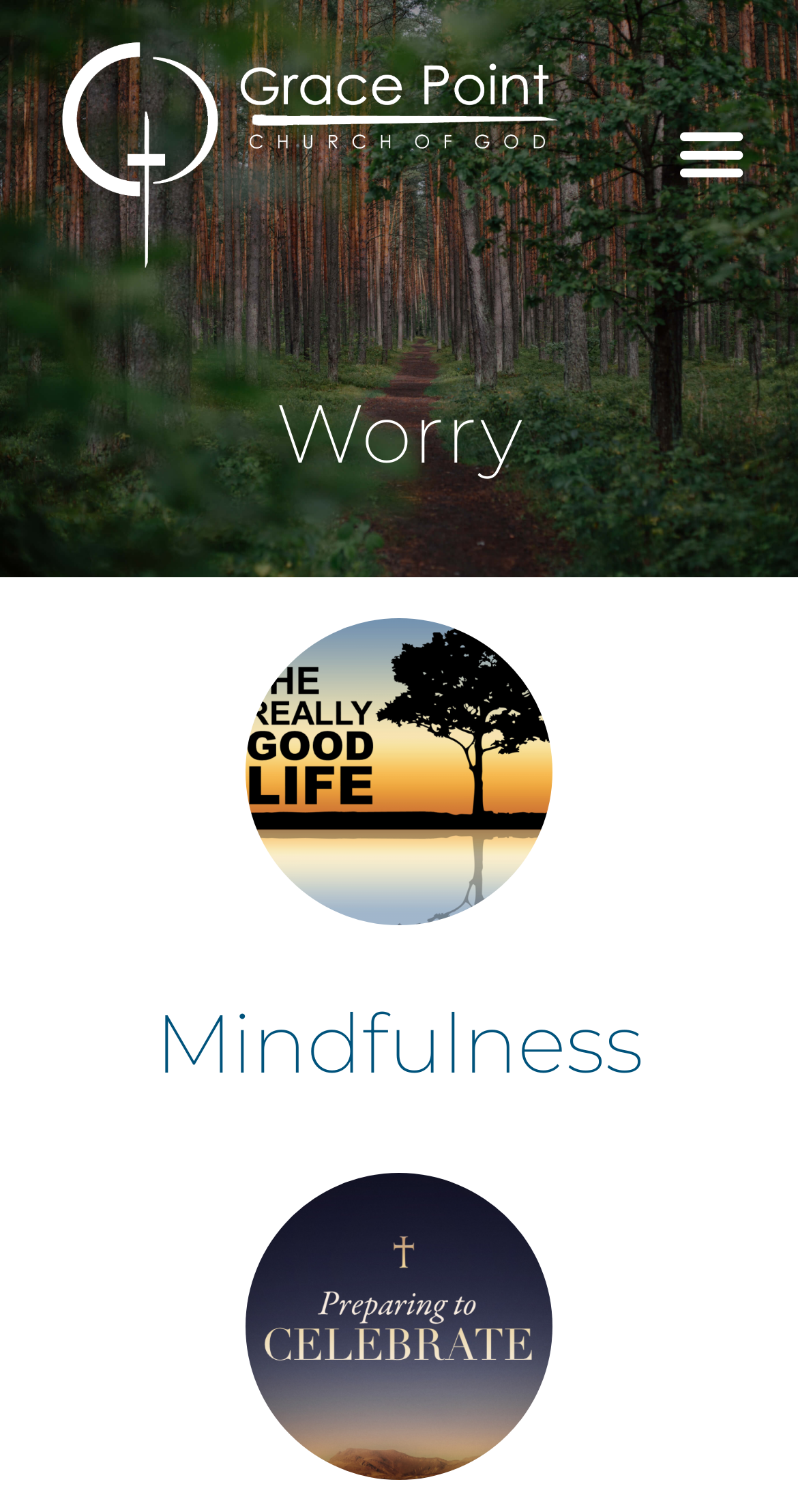How many images are there in the article section?
Please use the visual content to give a single word or phrase answer.

3